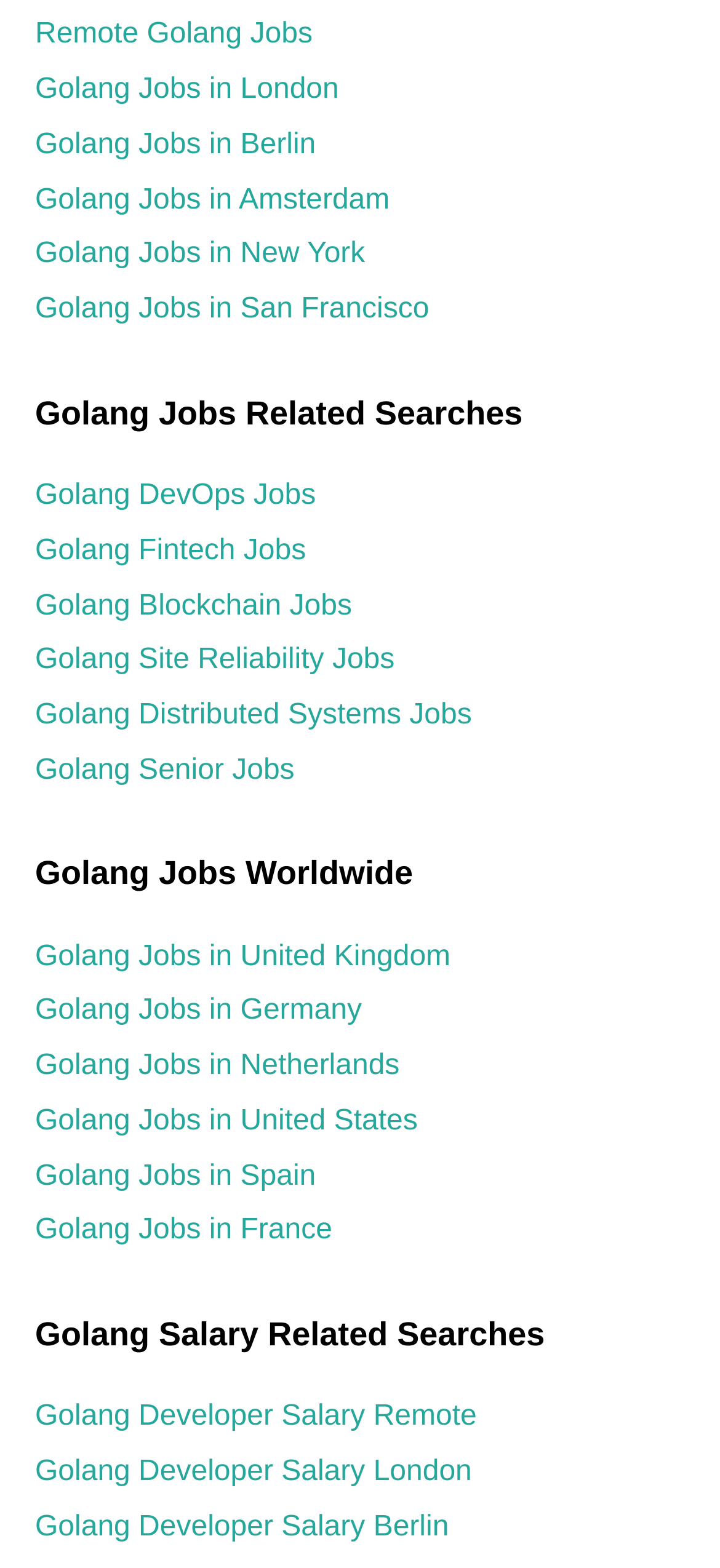Identify the bounding box coordinates for the region of the element that should be clicked to carry out the instruction: "Explore Golang jobs in London". The bounding box coordinates should be four float numbers between 0 and 1, i.e., [left, top, right, bottom].

[0.049, 0.047, 0.471, 0.067]